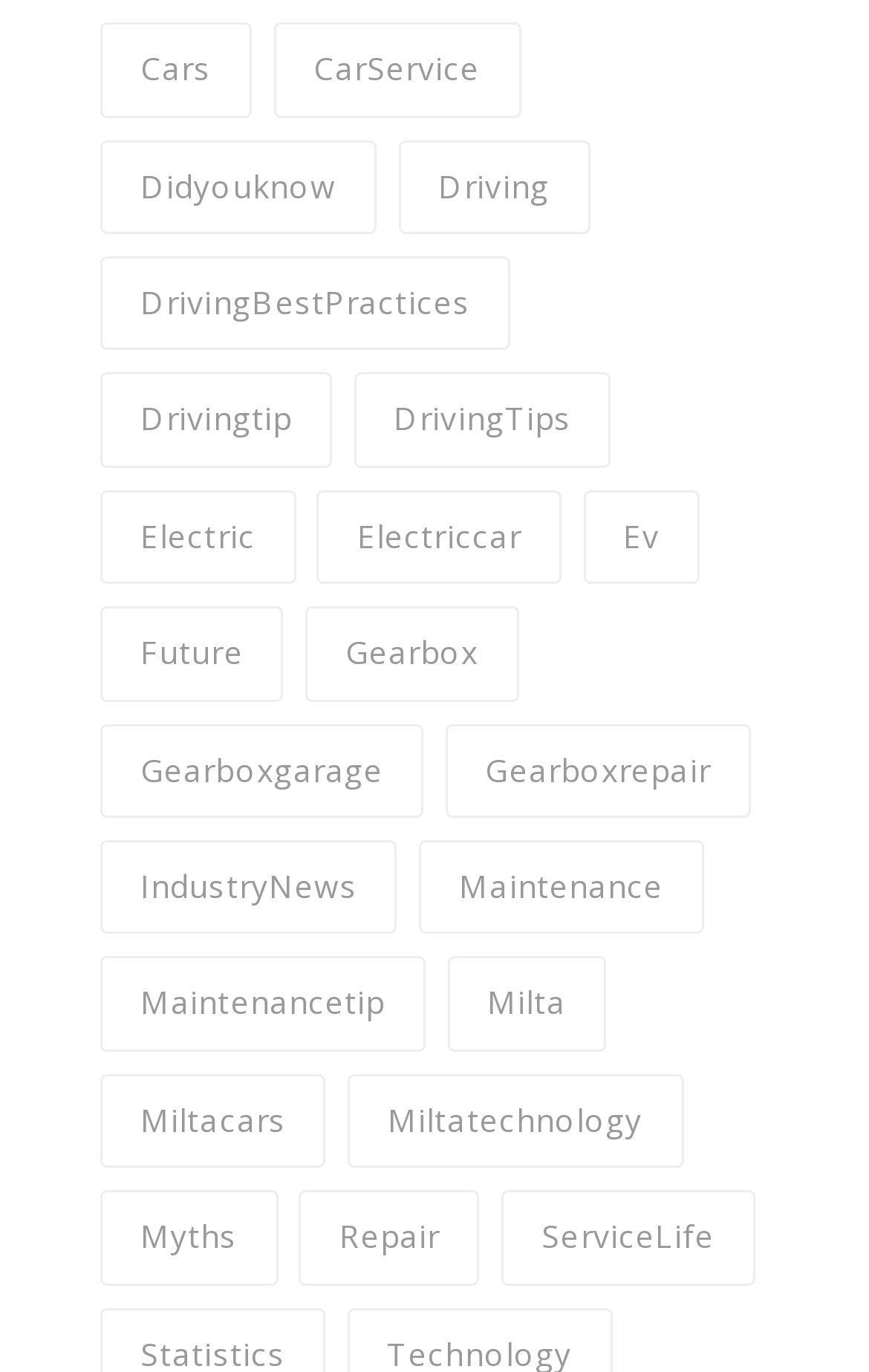Respond with a single word or phrase to the following question:
How many items are in the 'DrivingTips' category?

77